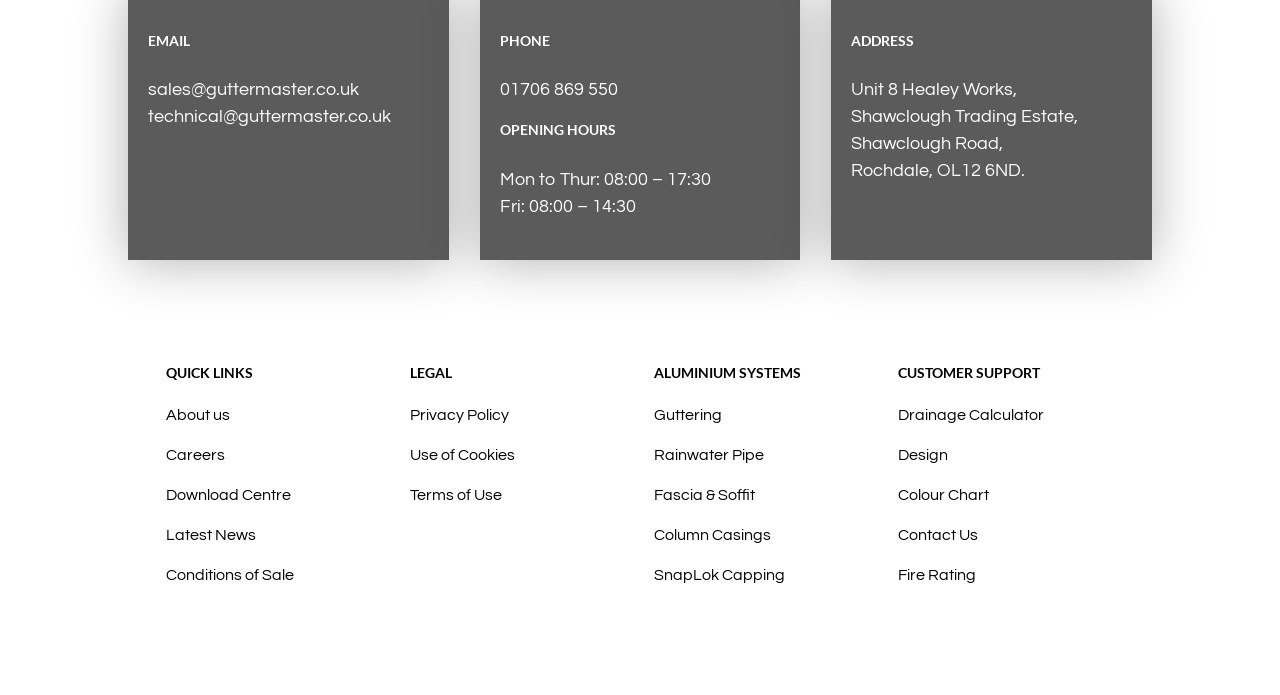Find the bounding box coordinates of the area that needs to be clicked in order to achieve the following instruction: "Learn about aluminium systems". The coordinates should be specified as four float numbers between 0 and 1, i.e., [left, top, right, bottom].

[0.511, 0.585, 0.564, 0.608]